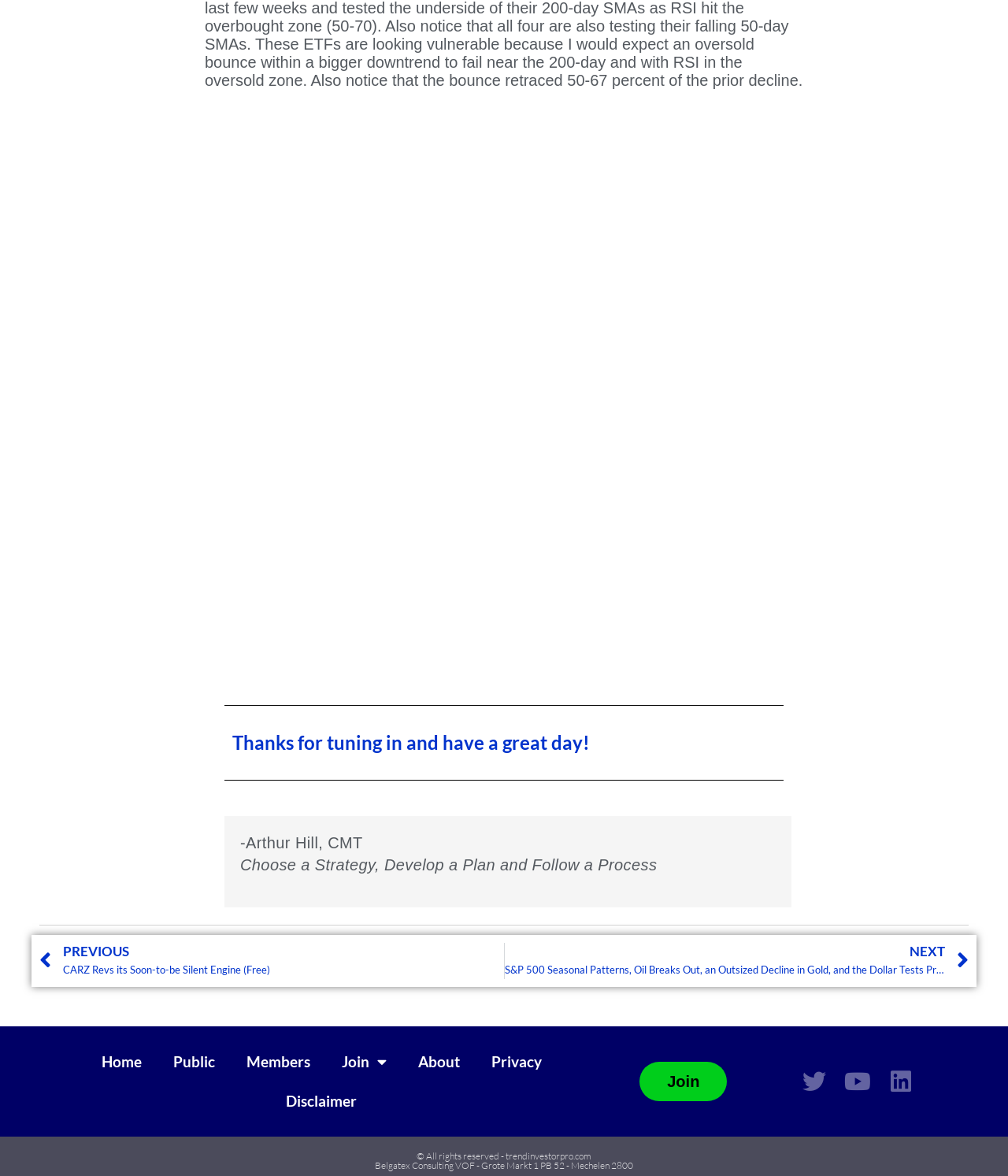Analyze the image and give a detailed response to the question:
What is the company name mentioned at the bottom?

I found the company name at the bottom of the page, which is 'Belgatex Consulting VOF', mentioned along with the address 'Grote Markt 1 PB 52 - Mechelen 2800'.